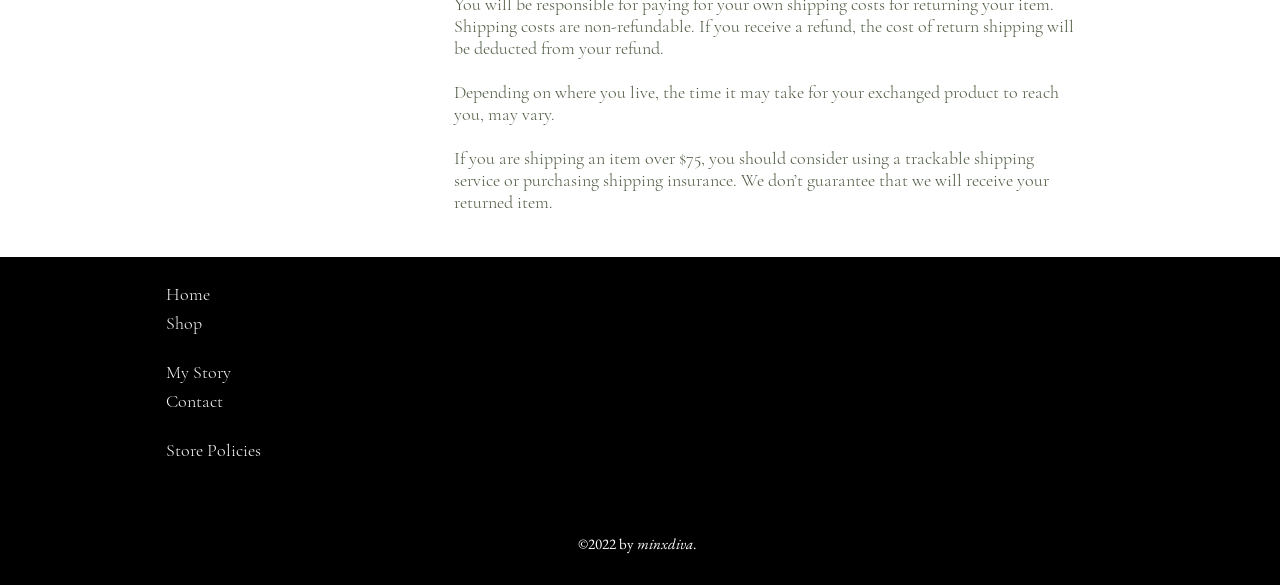What is the position of the 'Contact' link?
Using the image as a reference, answer the question with a short word or phrase.

Below 'My Story'